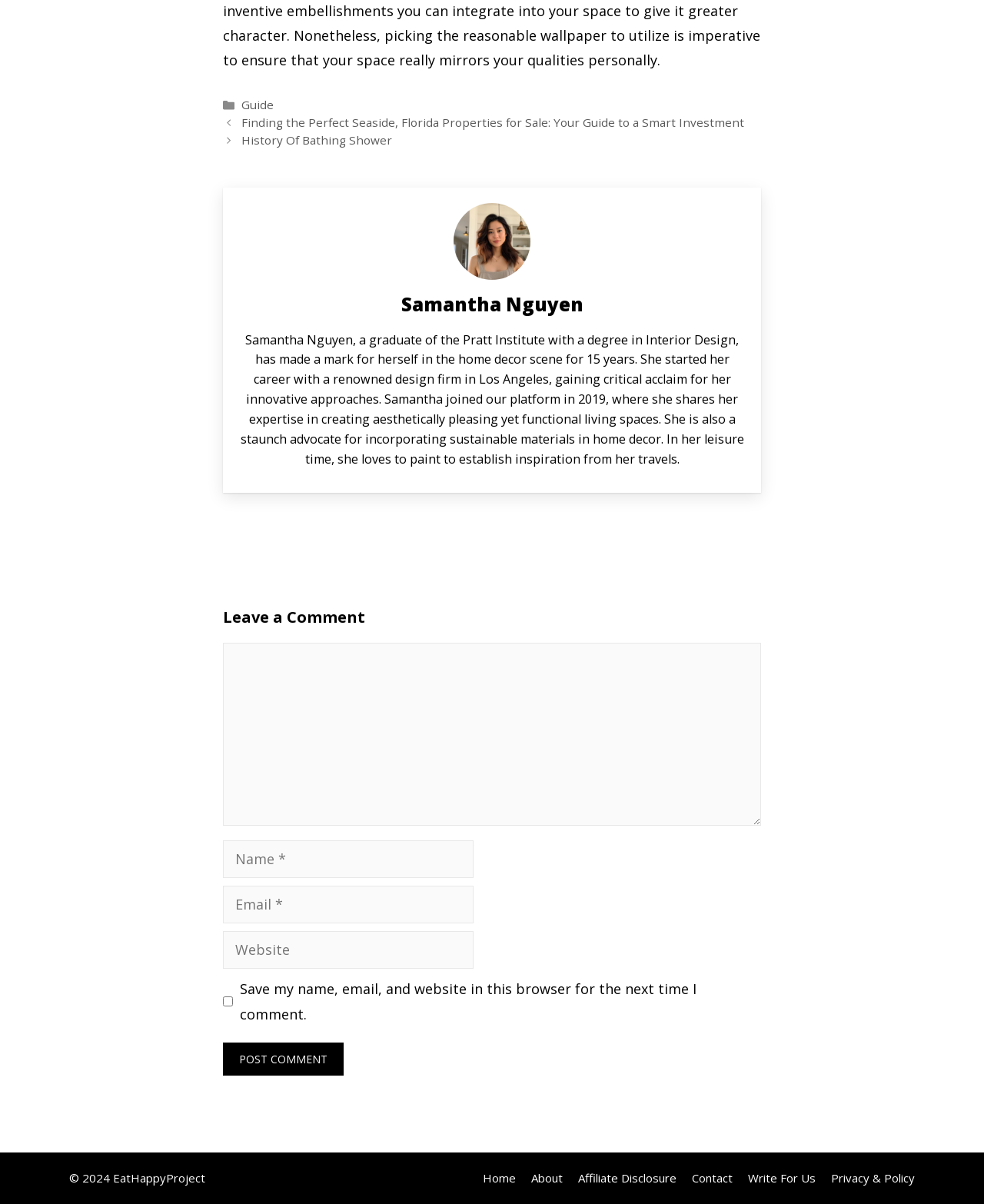Identify the bounding box coordinates necessary to click and complete the given instruction: "Click on the 'Guide' link".

[0.246, 0.081, 0.278, 0.093]